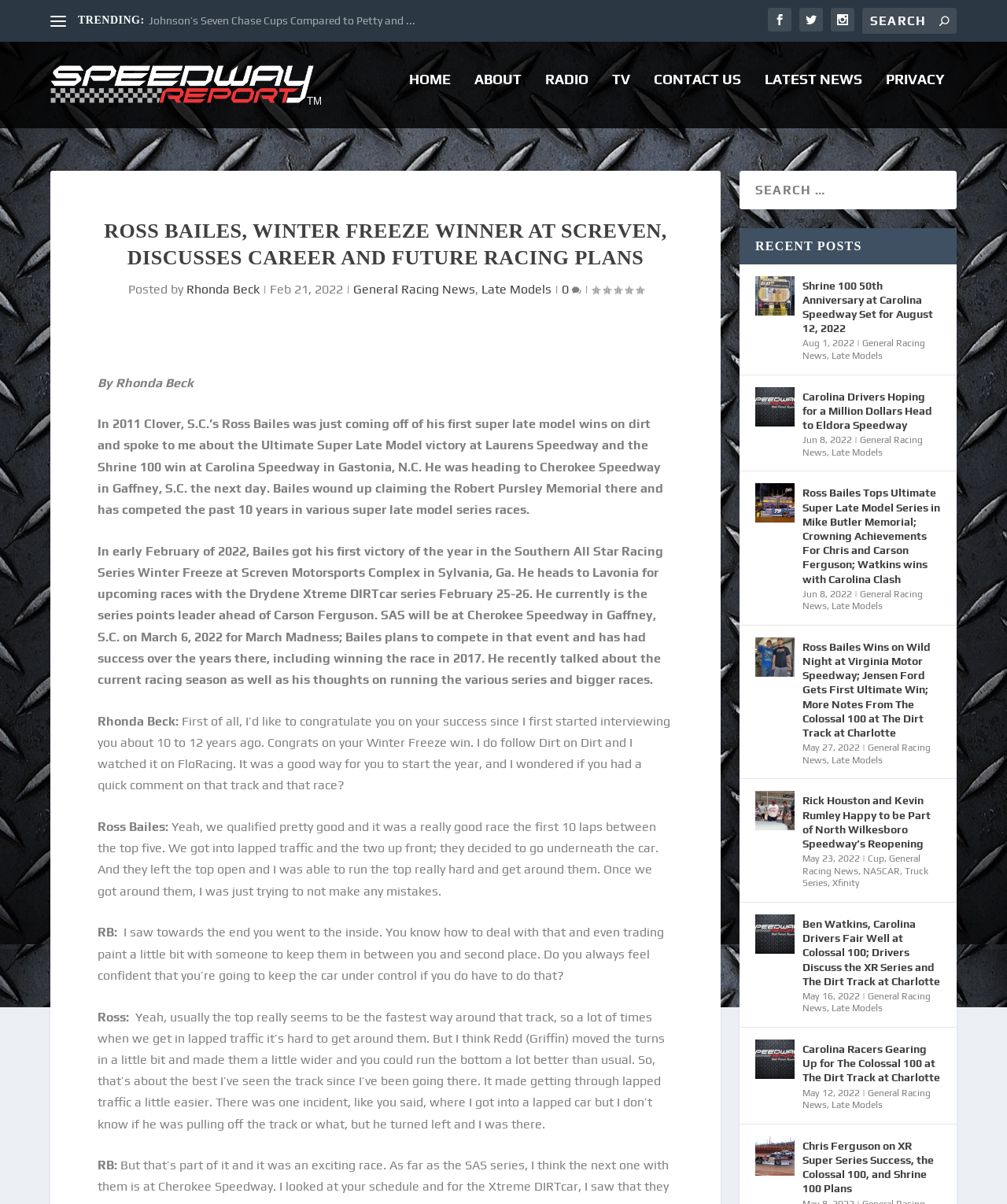Please provide the main heading of the webpage content.

ROSS BAILES, WINTER FREEZE WINNER AT SCREVEN, DISCUSSES CAREER AND FUTURE RACING PLANS